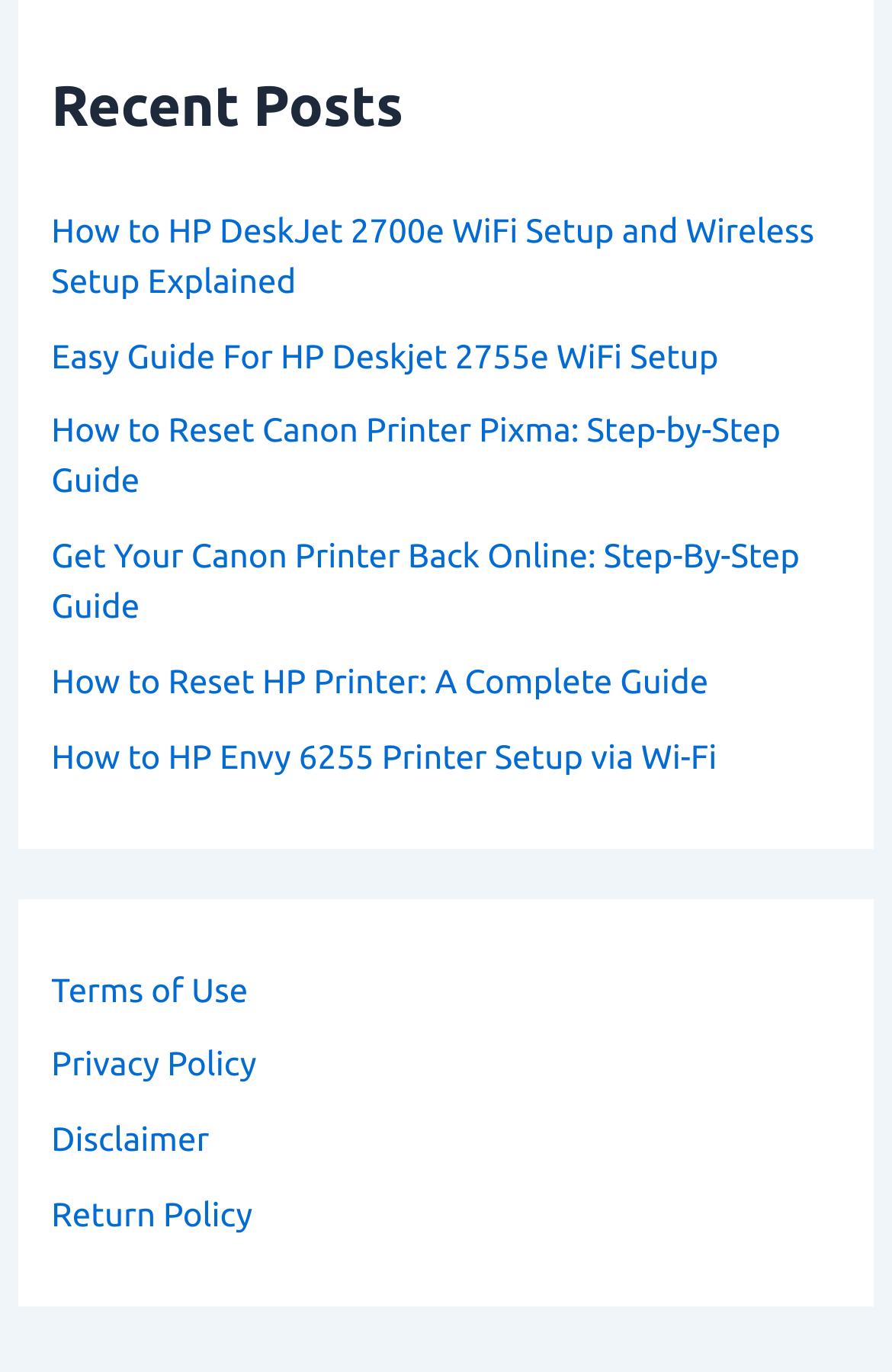Use a single word or phrase to answer the question:
How many navigation sections are on the webpage?

2